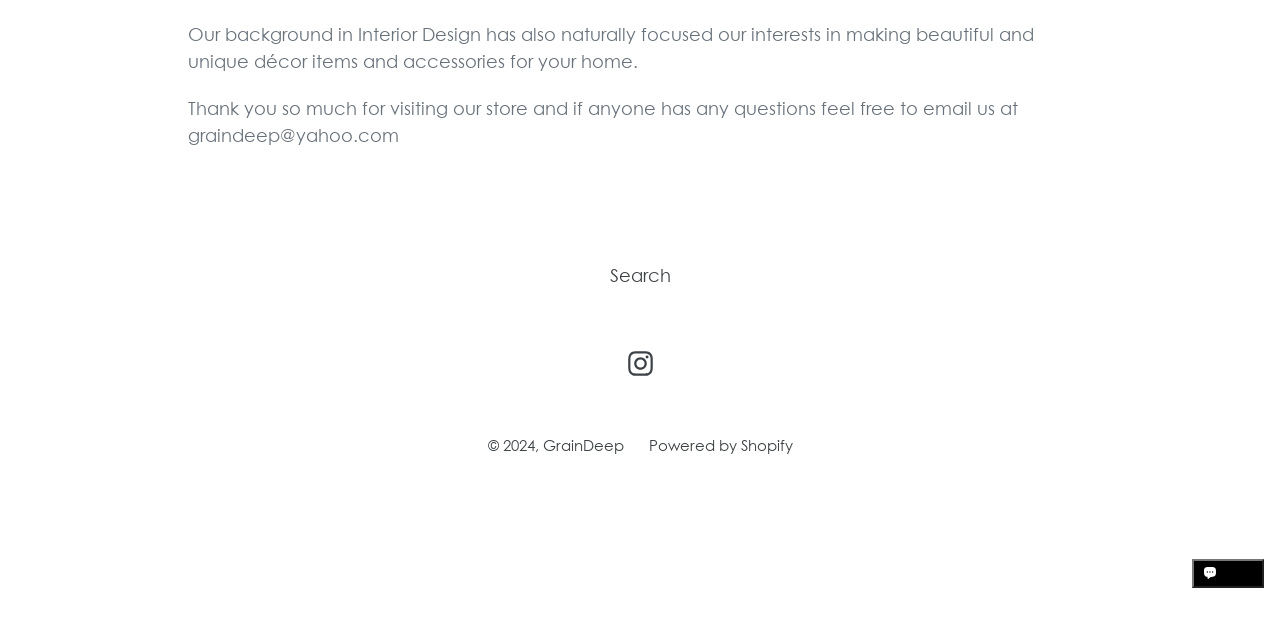Using the provided element description, identify the bounding box coordinates as (top-left x, top-left y, bottom-right x, bottom-right y). Ensure all values are between 0 and 1. Description: Chat

[0.937, 0.873, 0.988, 0.919]